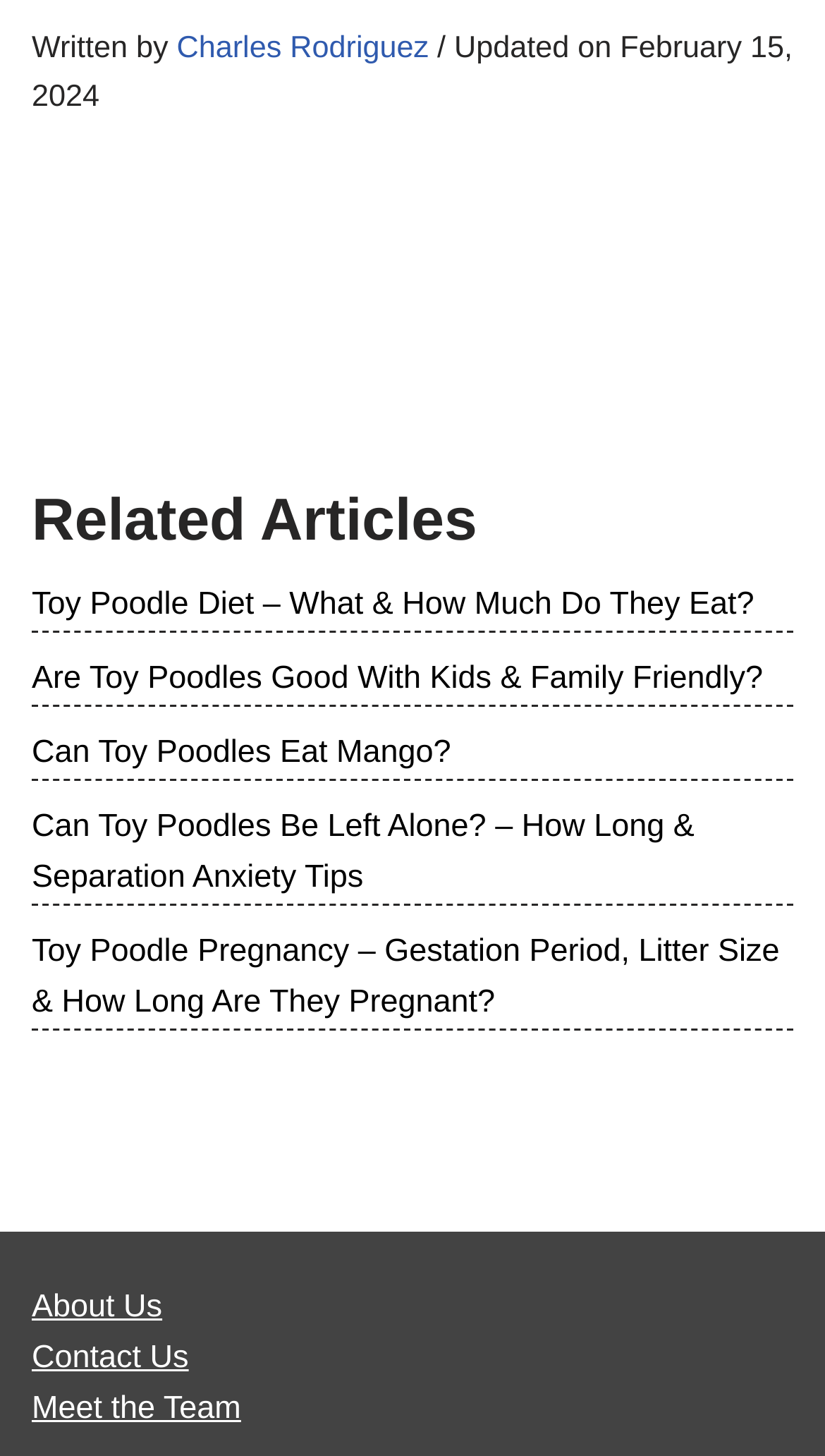How many links are there at the bottom of the page?
Answer the question with a detailed explanation, including all necessary information.

At the bottom of the page, there are three links: 'About Us', 'Contact Us', and 'Meet the Team'.